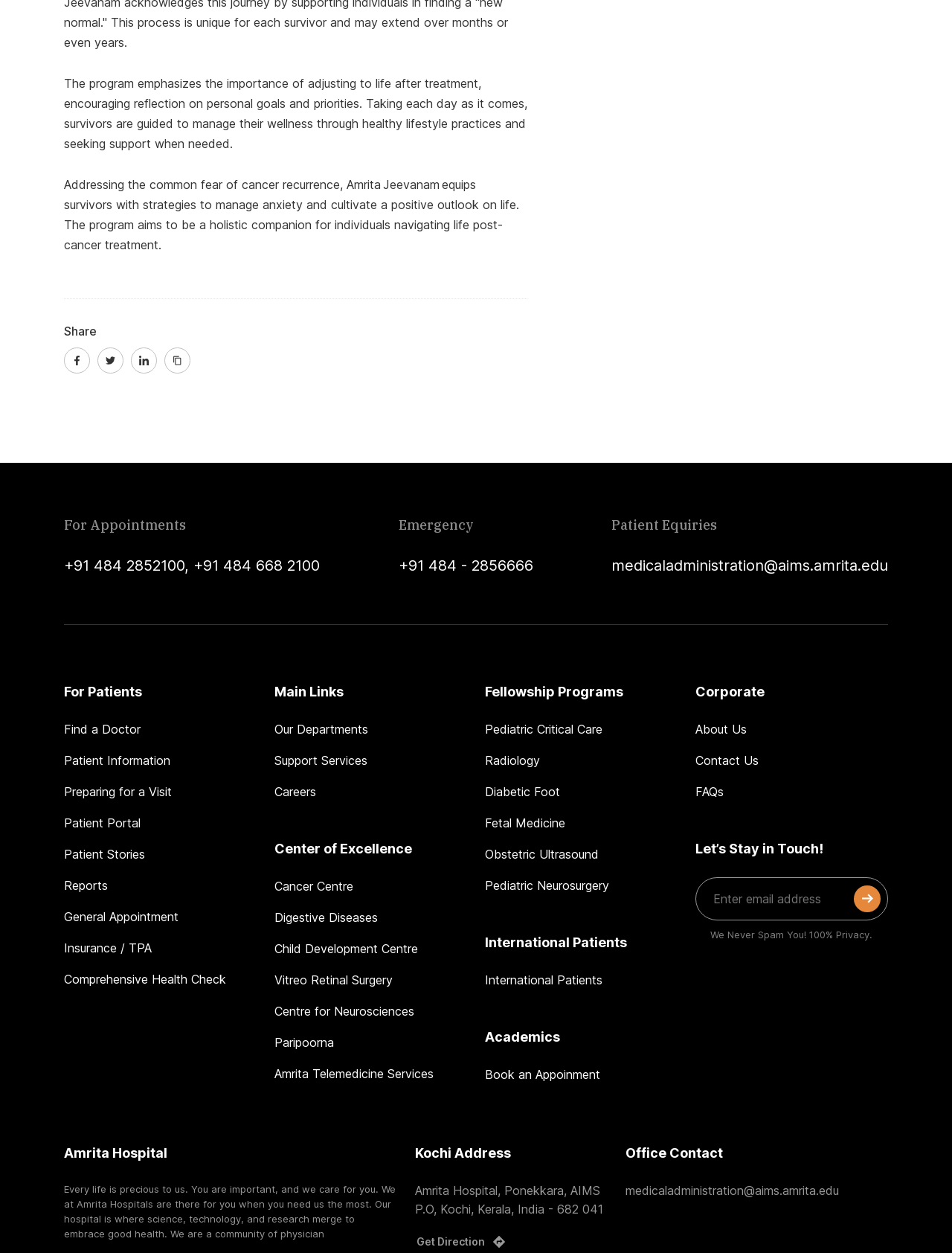Extract the bounding box coordinates of the UI element described by: "Book an Appoinment". The coordinates should include four float numbers ranging from 0 to 1, e.g., [left, top, right, bottom].

[0.509, 0.85, 0.63, 0.864]